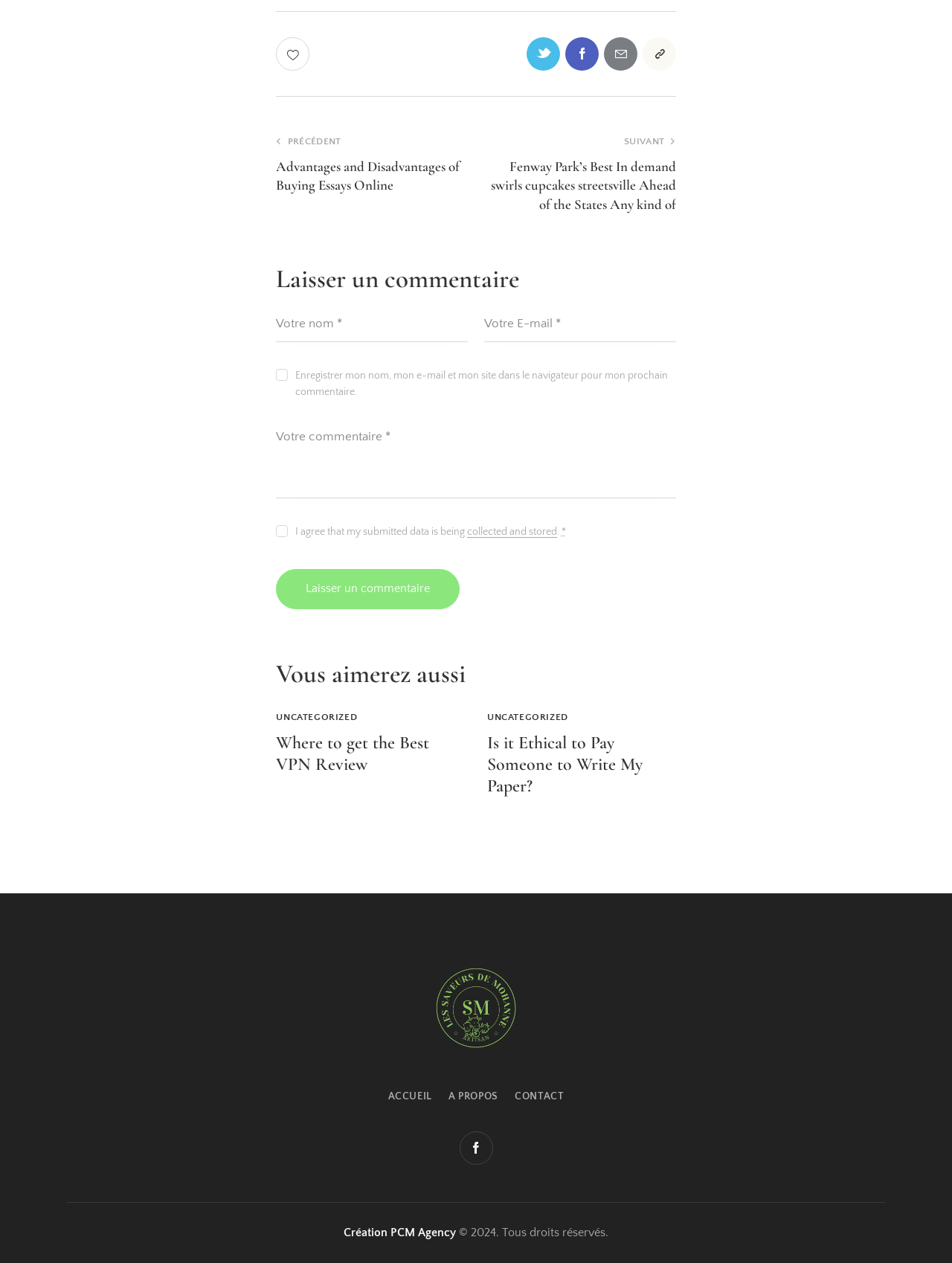Locate the UI element described by Contact in the provided webpage screenshot. Return the bounding box coordinates in the format (top-left x, top-left y, bottom-right x, bottom-right y), ensuring all values are between 0 and 1.

[0.532, 0.858, 0.601, 0.88]